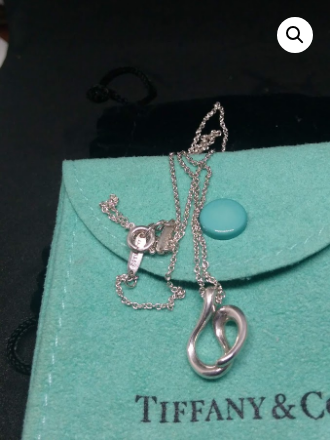Compose a detailed narrative for the image.

This image showcases a stunning Tiffany & Co. Abstract Pendant Necklace, elegantly displayed on a signature turquoise pouch. The necklace features a shimmering silver rolo chain adorned with a unique sliding abstract pendant, exemplifying the craftsmanship of the Elsa Peretti Collection. The close-up reveals the delicate details, including the hallmark engraved on the clasp, affirming its authenticity. The soft texture of the pouch complements the elegance of the jewellery, making it a perfect gift or a luxurious addition to any collection. With its refined design, this piece captures the timeless essence of Tiffany & Co. elegance.